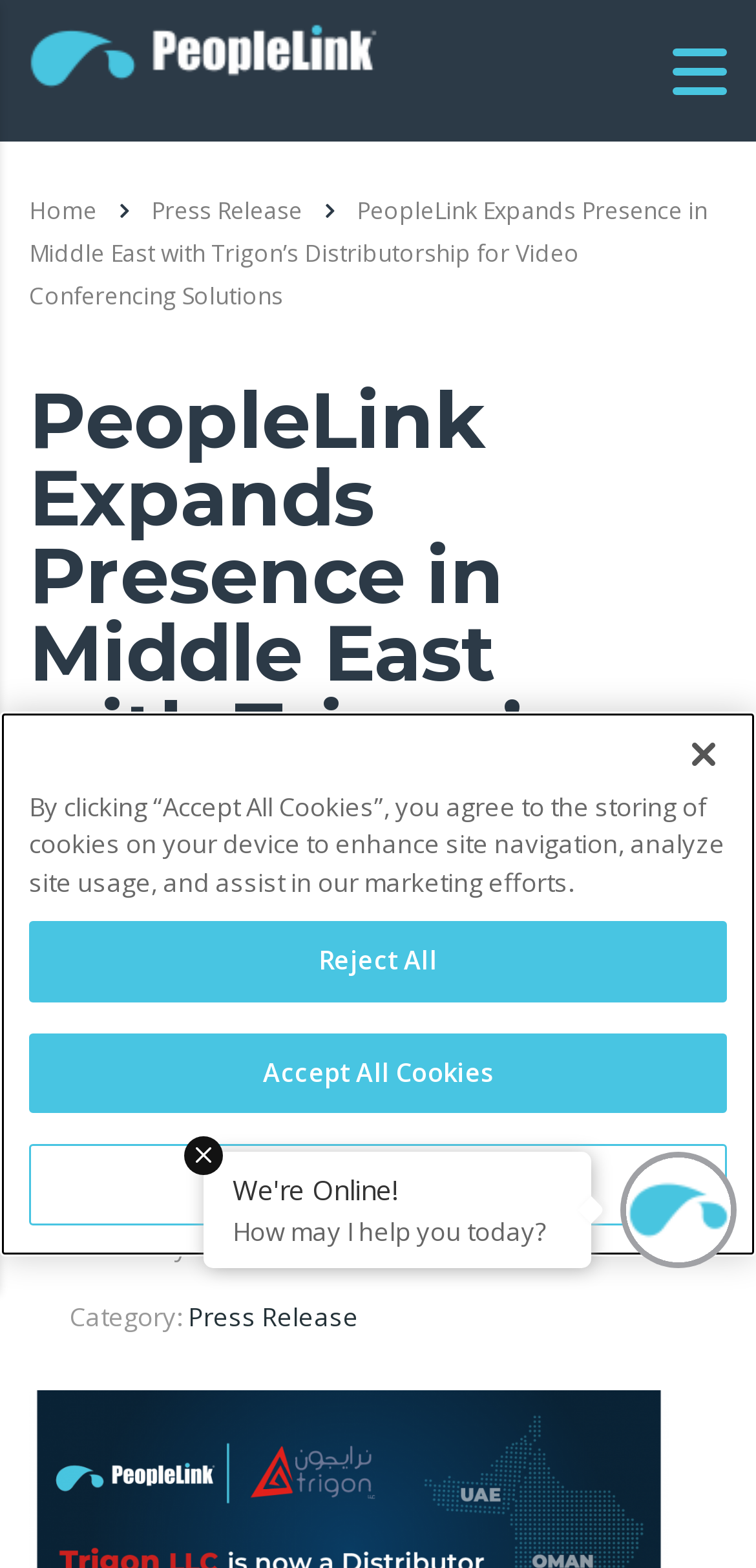Pinpoint the bounding box coordinates of the clickable area needed to execute the instruction: "Go to the home page". The coordinates should be specified as four float numbers between 0 and 1, i.e., [left, top, right, bottom].

[0.038, 0.124, 0.128, 0.145]